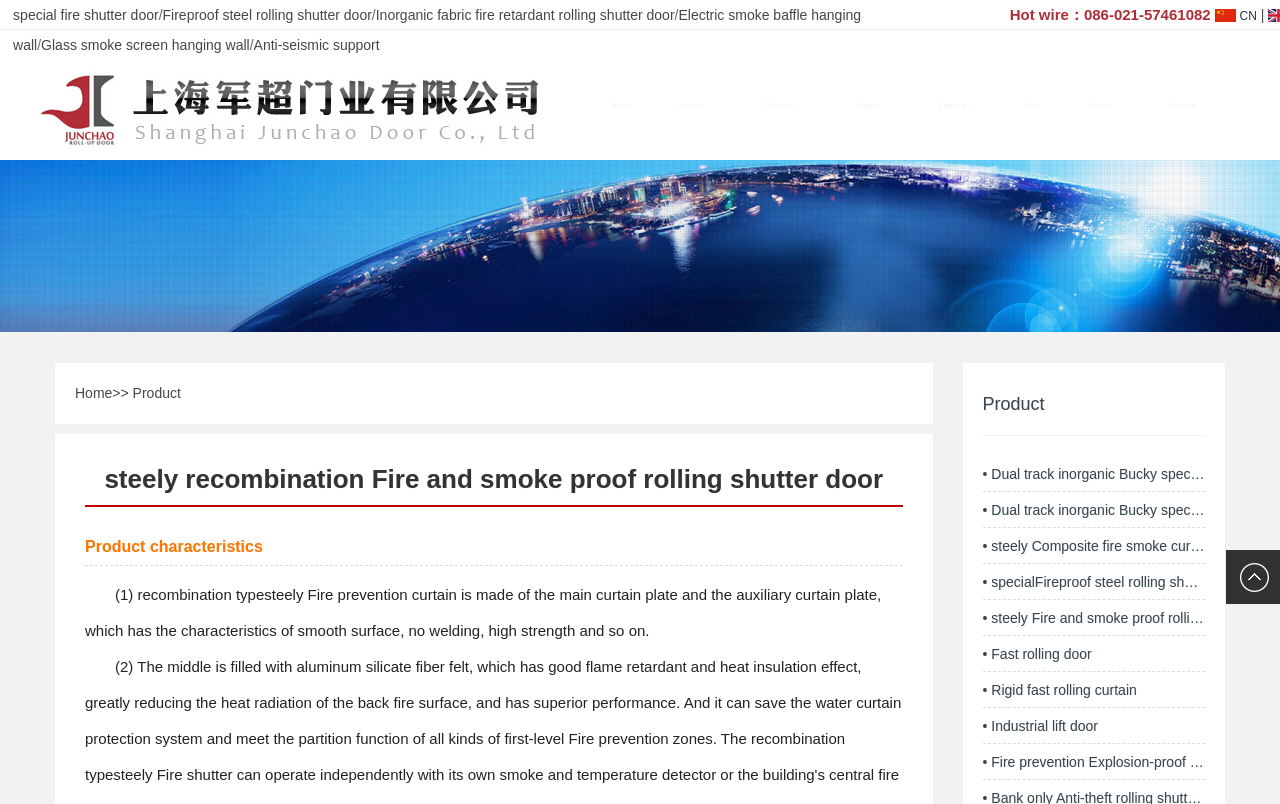Please determine the bounding box coordinates of the area that needs to be clicked to complete this task: 'View product characteristics'. The coordinates must be four float numbers between 0 and 1, formatted as [left, top, right, bottom].

[0.066, 0.658, 0.705, 0.704]